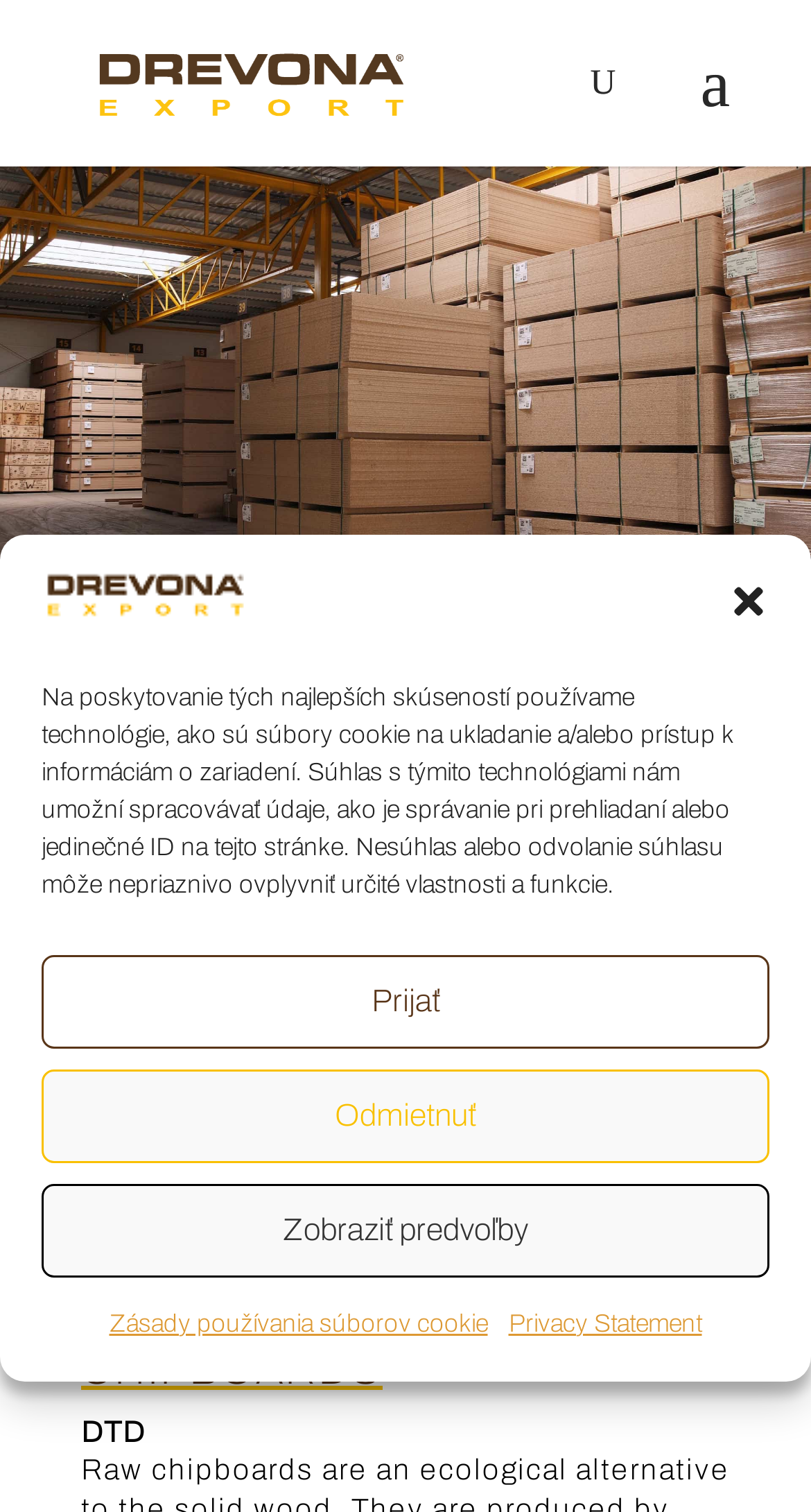Identify the bounding box coordinates for the UI element described by the following text: "aria-label="Amazon_News's profile, latest poster"". Provide the coordinates as four float numbers between 0 and 1, in the format [left, top, right, bottom].

None